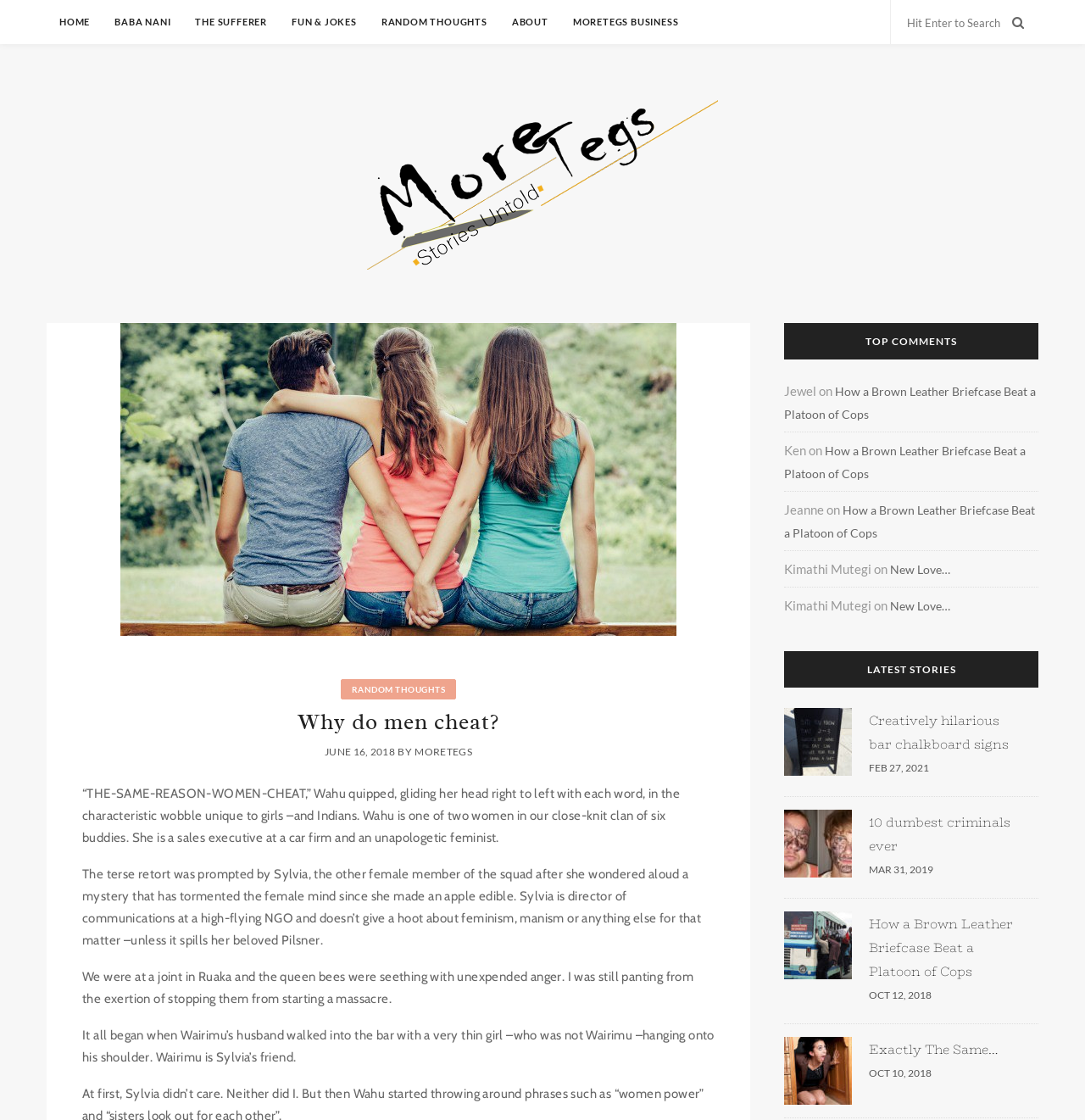From the screenshot, find the bounding box of the UI element matching this description: "Home". Supply the bounding box coordinates in the form [left, top, right, bottom], each a float between 0 and 1.

[0.055, 0.012, 0.083, 0.027]